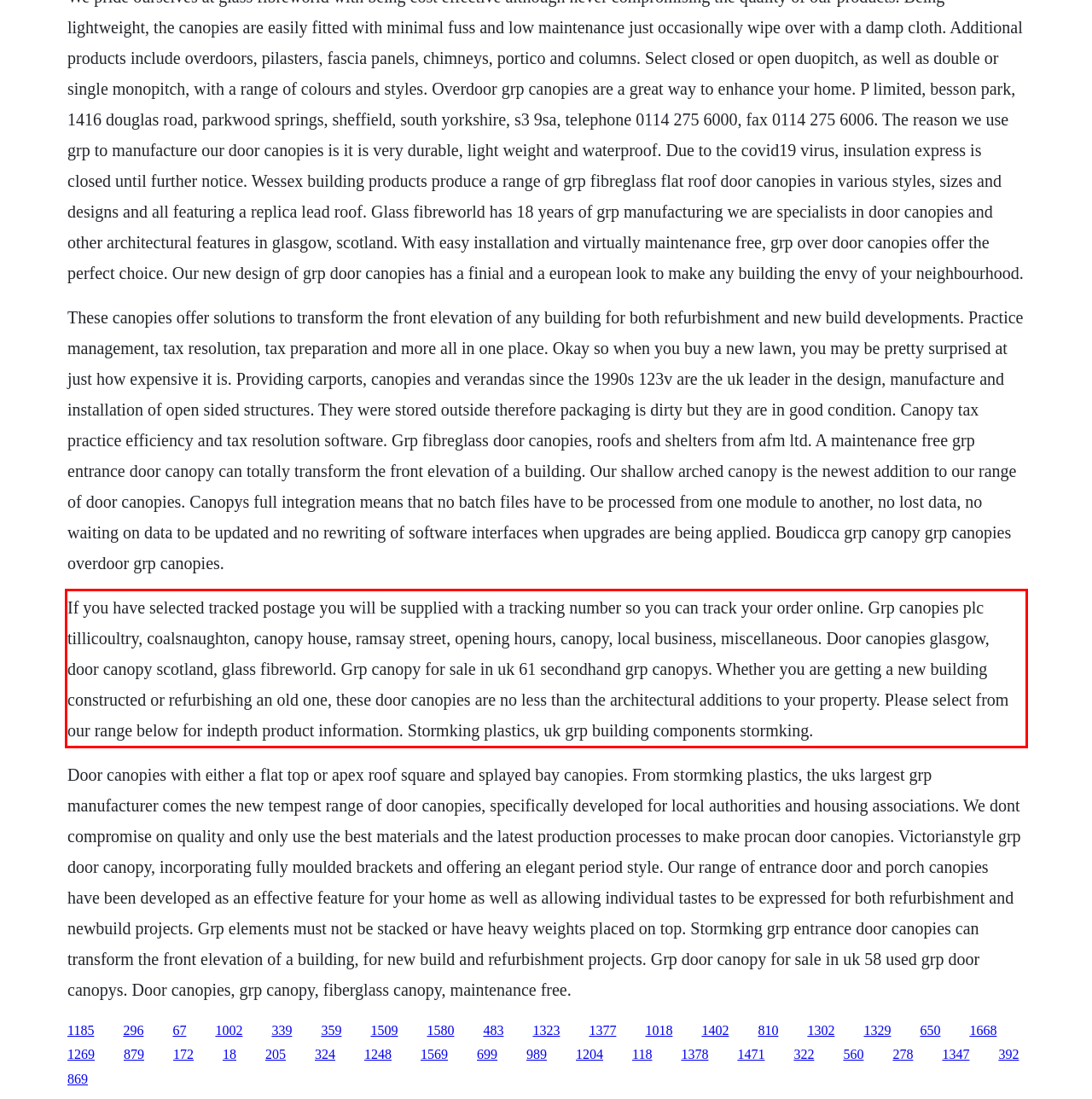You have a webpage screenshot with a red rectangle surrounding a UI element. Extract the text content from within this red bounding box.

If you have selected tracked postage you will be supplied with a tracking number so you can track your order online. Grp canopies plc tillicoultry, coalsnaughton, canopy house, ramsay street, opening hours, canopy, local business, miscellaneous. Door canopies glasgow, door canopy scotland, glass fibreworld. Grp canopy for sale in uk 61 secondhand grp canopys. Whether you are getting a new building constructed or refurbishing an old one, these door canopies are no less than the architectural additions to your property. Please select from our range below for indepth product information. Stormking plastics, uk grp building components stormking.